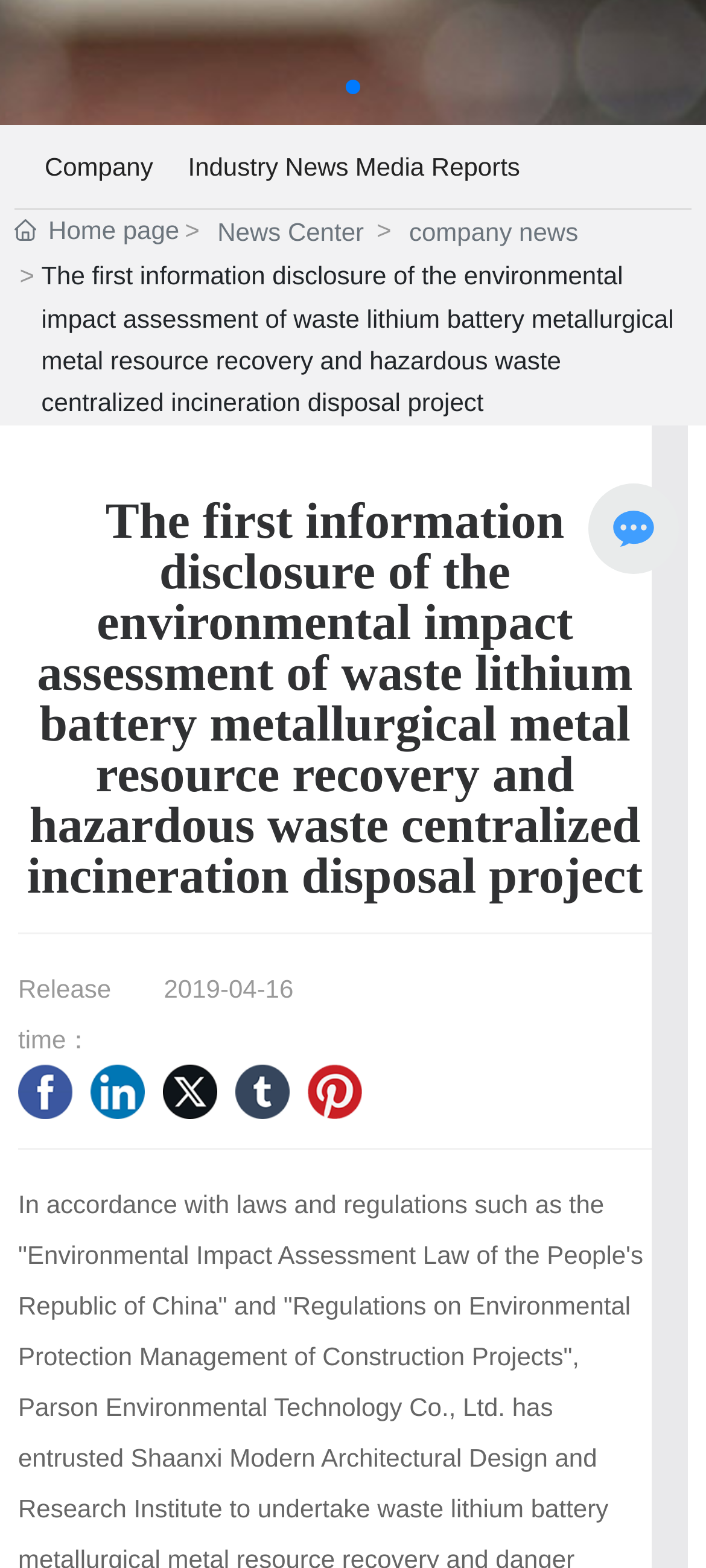Determine the bounding box coordinates for the HTML element mentioned in the following description: "About Us". The coordinates should be a list of four floats ranging from 0 to 1, represented as [left, top, right, bottom].

None